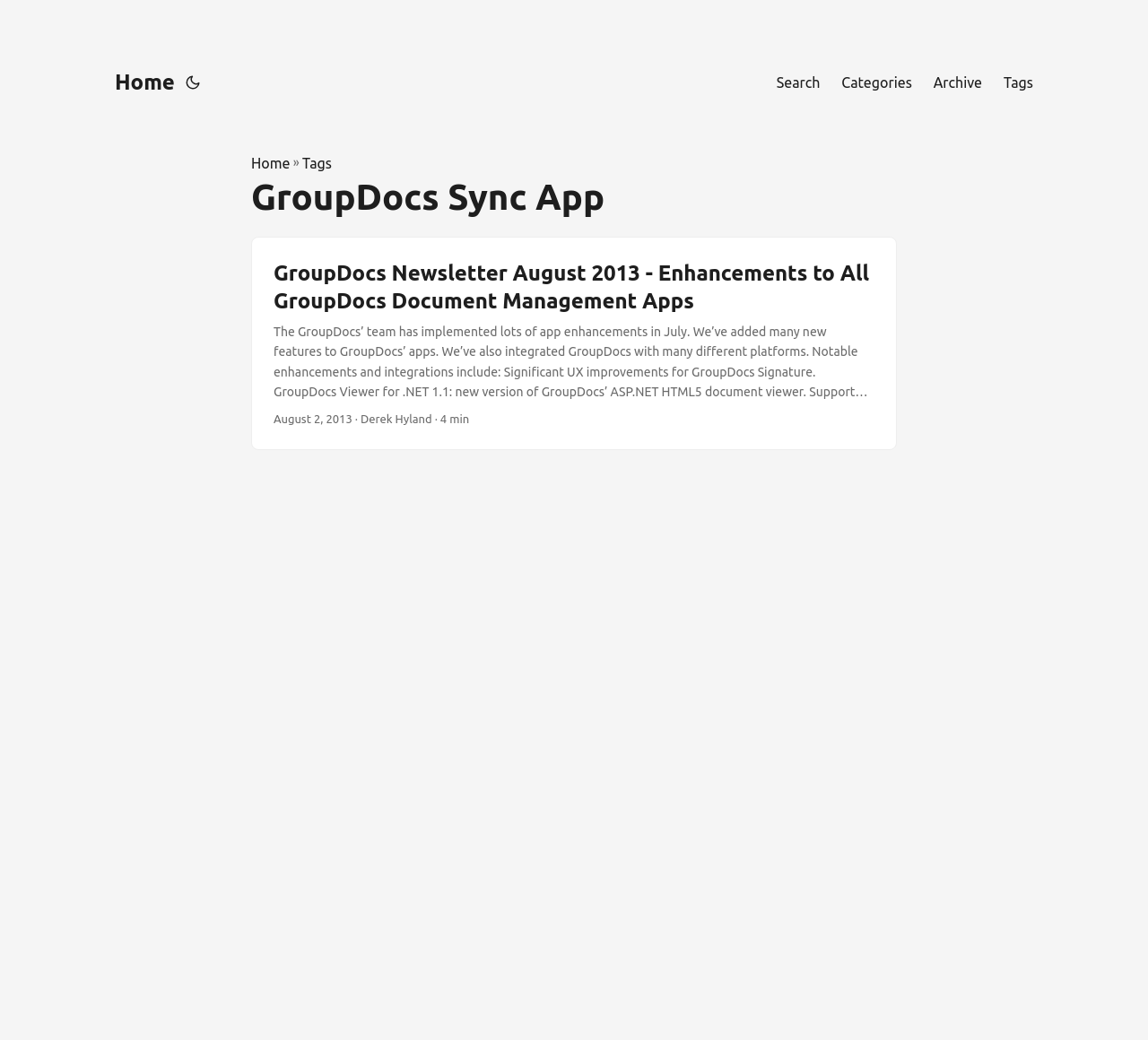Using the description "Home", locate and provide the bounding box of the UI element.

[0.219, 0.147, 0.253, 0.169]